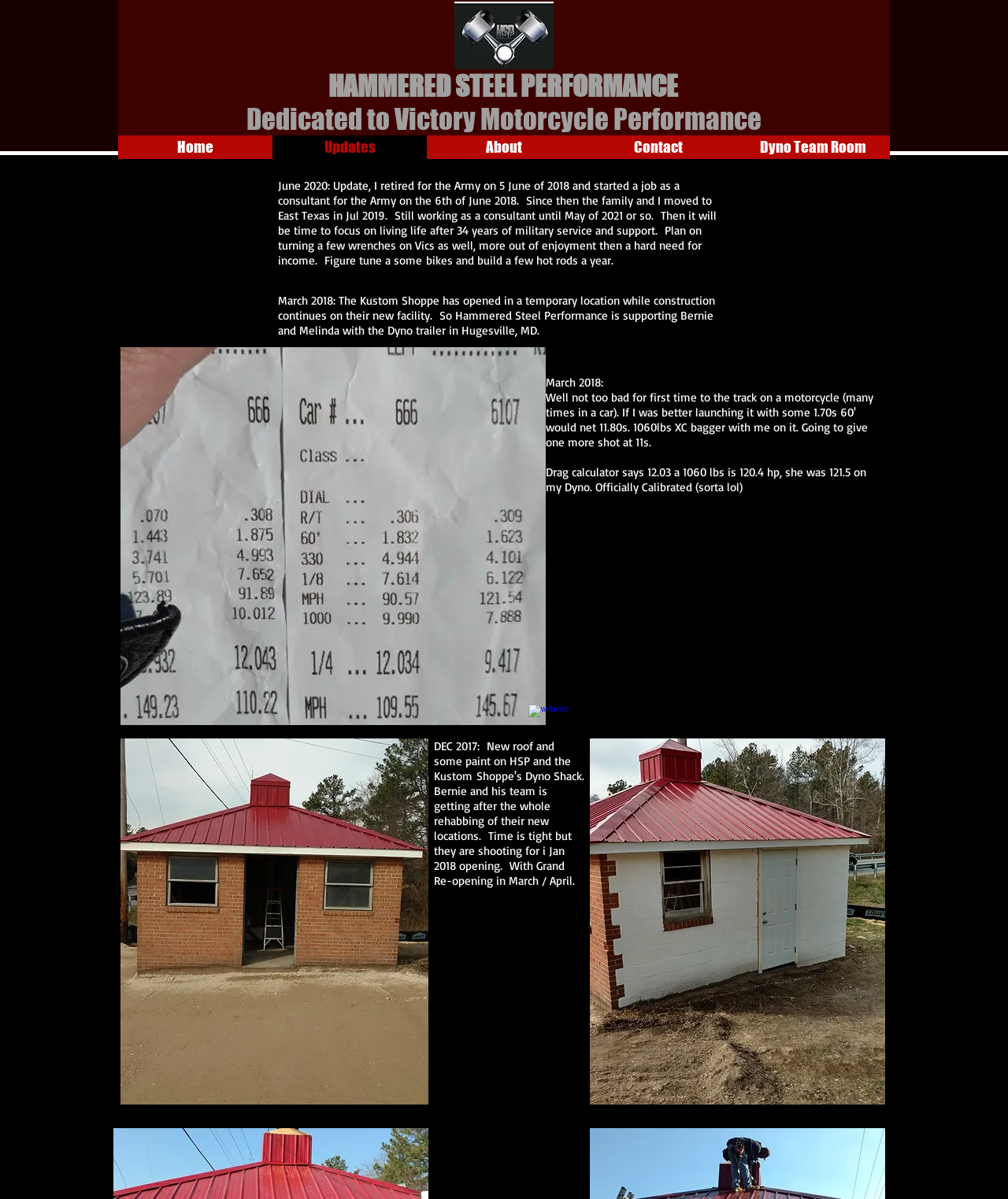Determine the main text heading of the webpage and provide its content.

HAMMERED STEEL PERFORMANCE 
Dedicated to Victory Motorcycle Performance